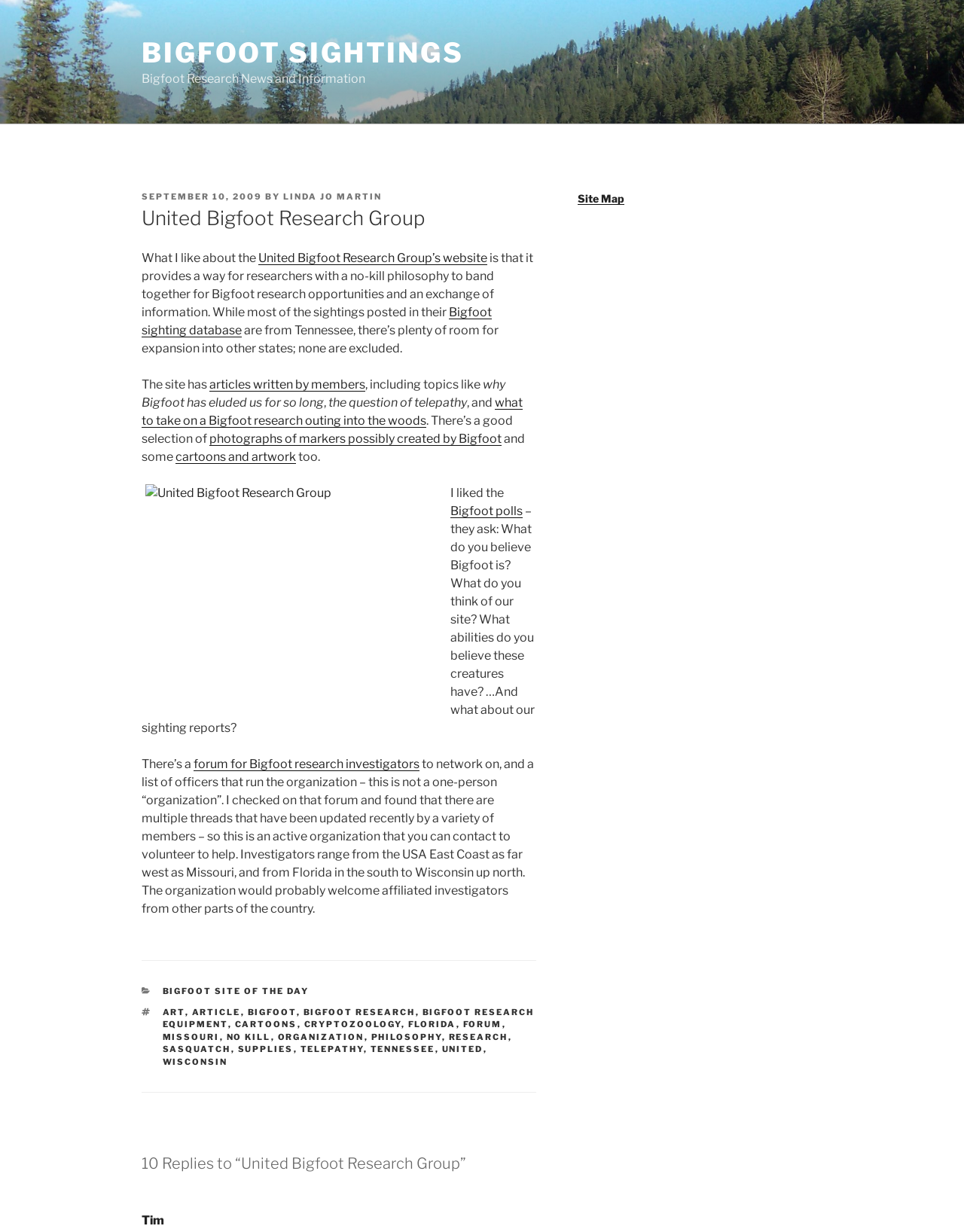What type of content can be found on this webpage?
With the help of the image, please provide a detailed response to the question.

The webpage contains various types of content, including articles written by members, photographs of markers possibly created by Bigfoot, and cartoons and artwork related to Bigfoot.